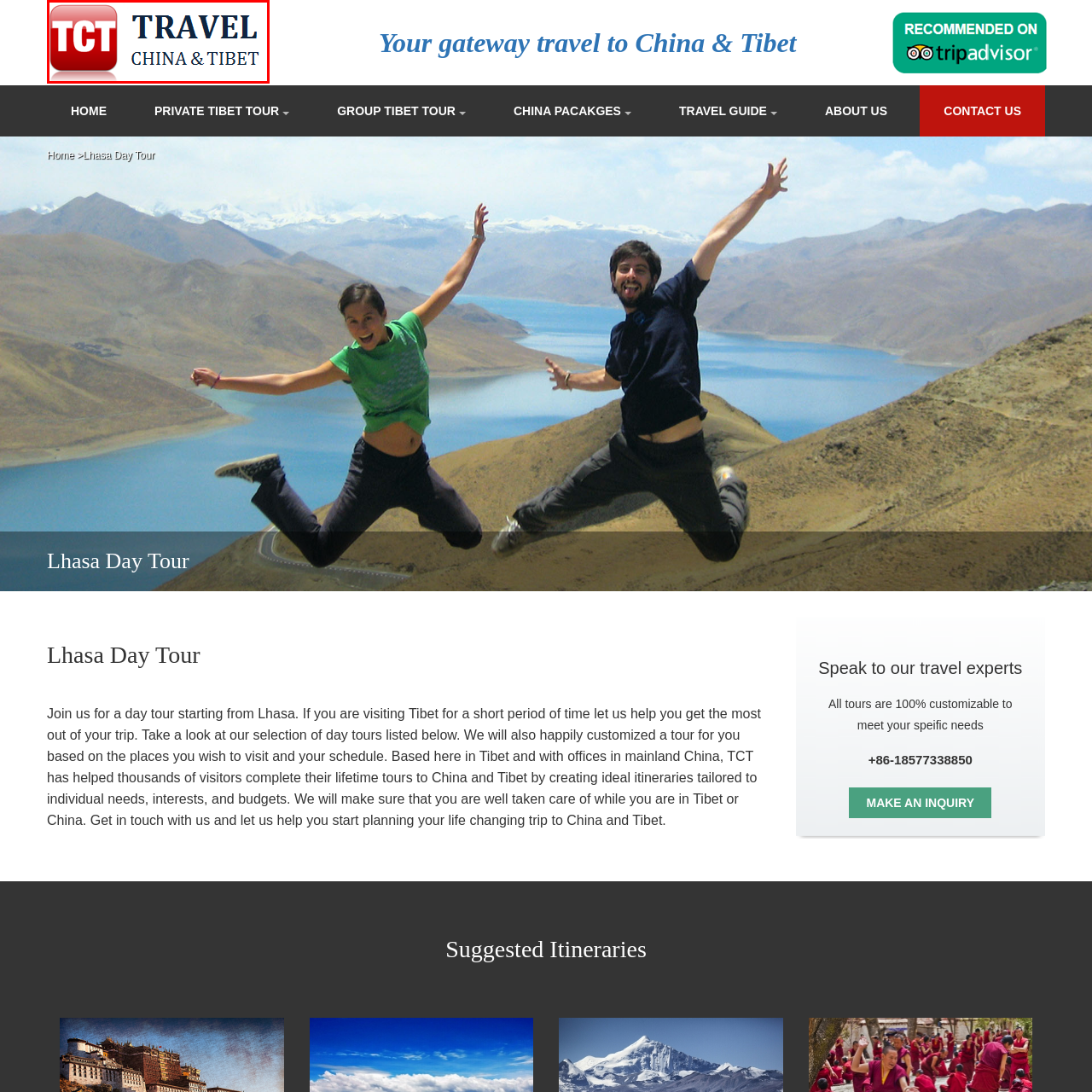Look at the image enclosed by the red boundary and give a detailed answer to the following question, grounding your response in the image's content: 
What regions does the travel service focus on?

The words 'CHINA & TIBET' are presented in a sleek, modern font below the logo, conveying a sense of adventure and exploration, and indicating that the travel service focuses on providing insights and services for travelers seeking unforgettable experiences in these unique regions.